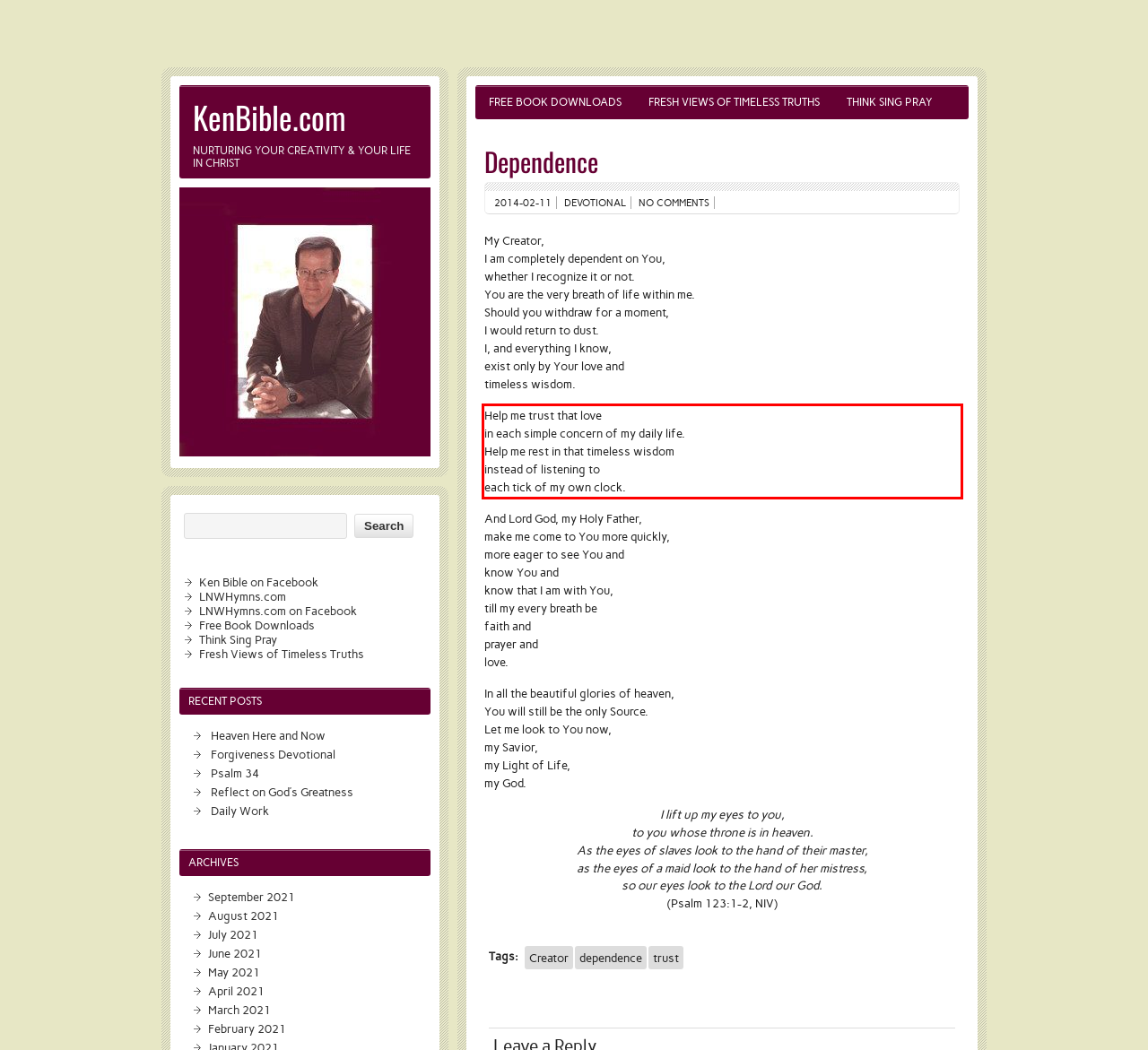You have a screenshot of a webpage where a UI element is enclosed in a red rectangle. Perform OCR to capture the text inside this red rectangle.

Help me trust that love in each simple concern of my daily life. Help me rest in that timeless wisdom instead of listening to each tick of my own clock.